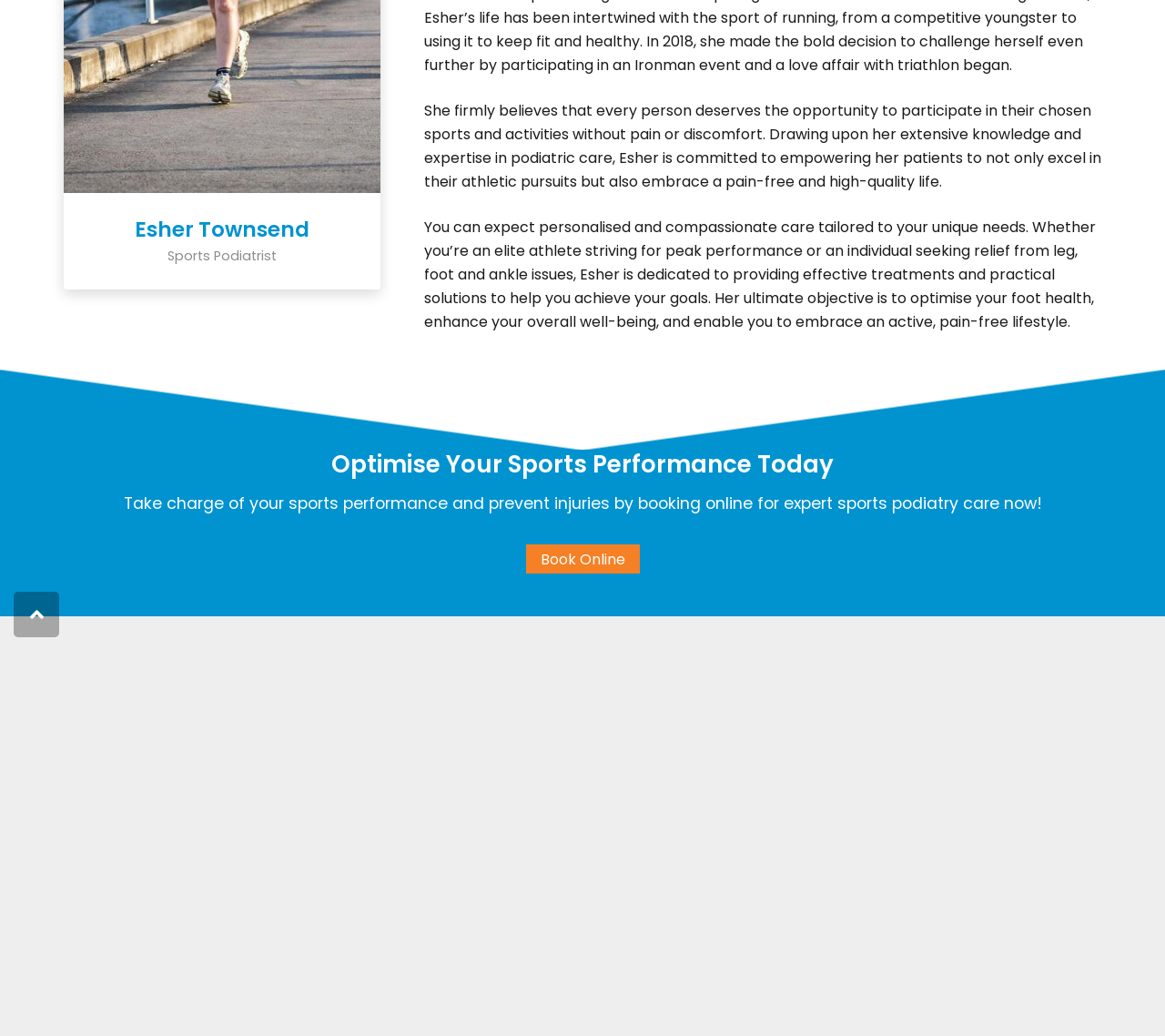Ascertain the bounding box coordinates for the UI element detailed here: "Privacy Policy". The coordinates should be provided as [left, top, right, bottom] with each value being a float between 0 and 1.

[0.383, 0.532, 0.452, 0.547]